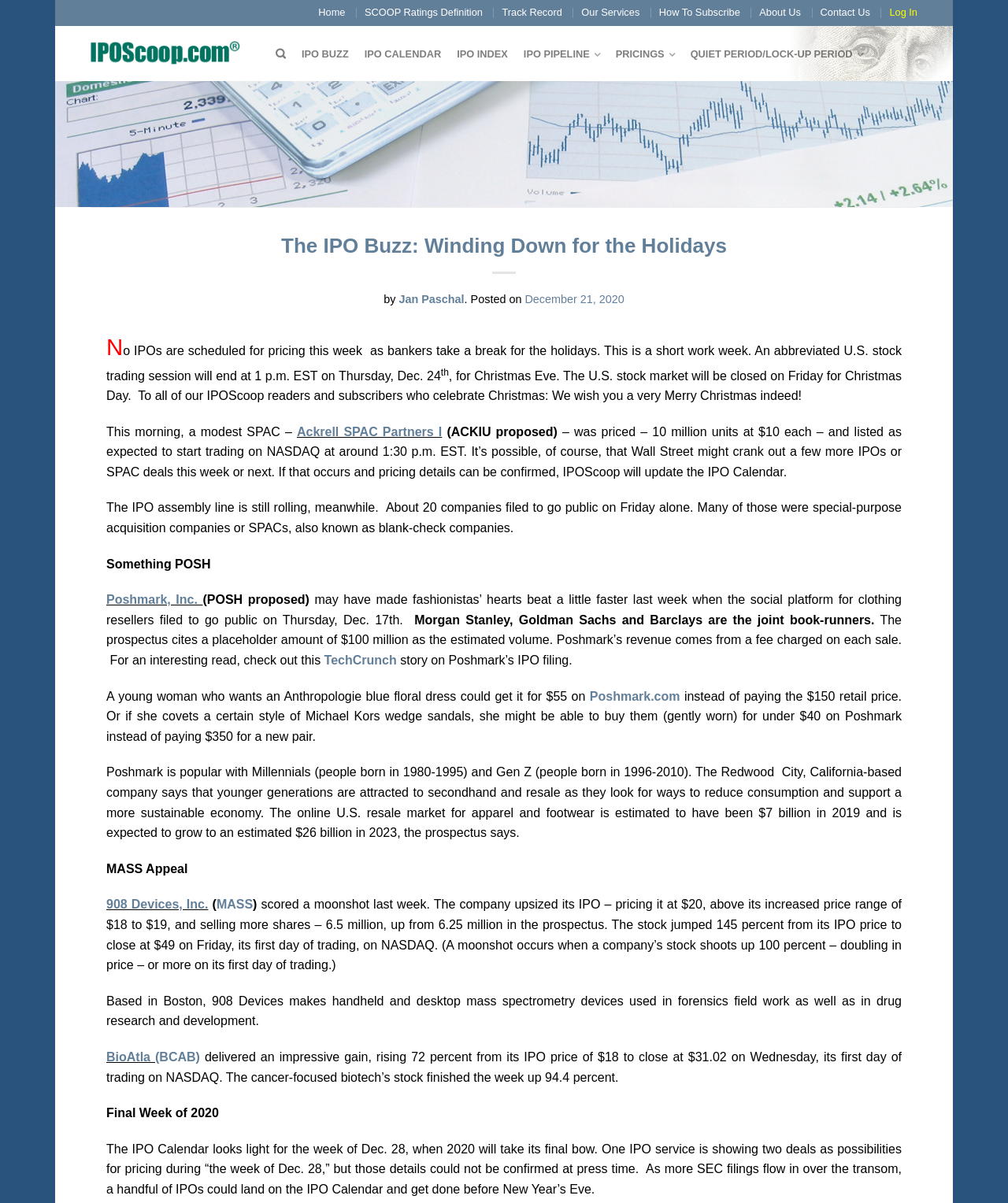How many IPOs are scheduled for pricing this week? Analyze the screenshot and reply with just one word or a short phrase.

No IPOs